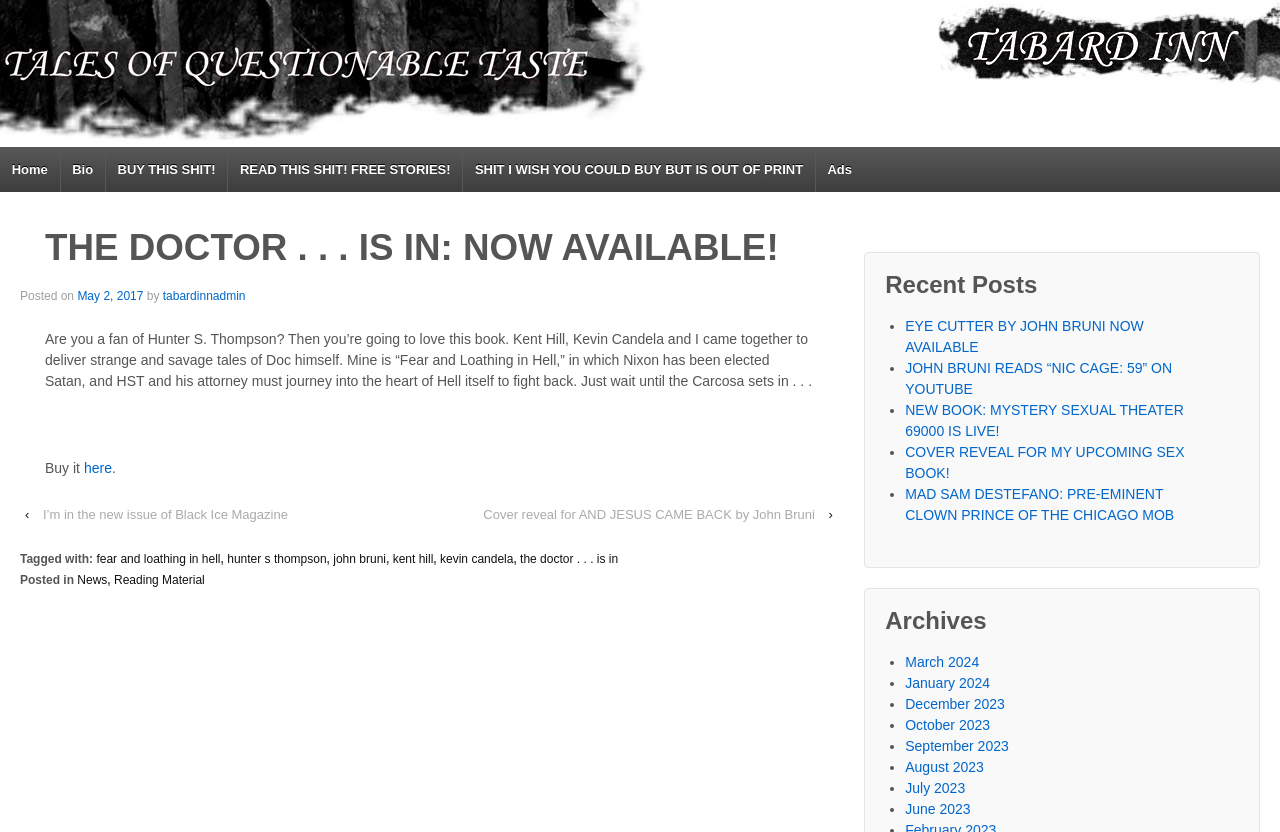Answer the question briefly using a single word or phrase: 
What is the topic of the post?

Hunter S. Thompson